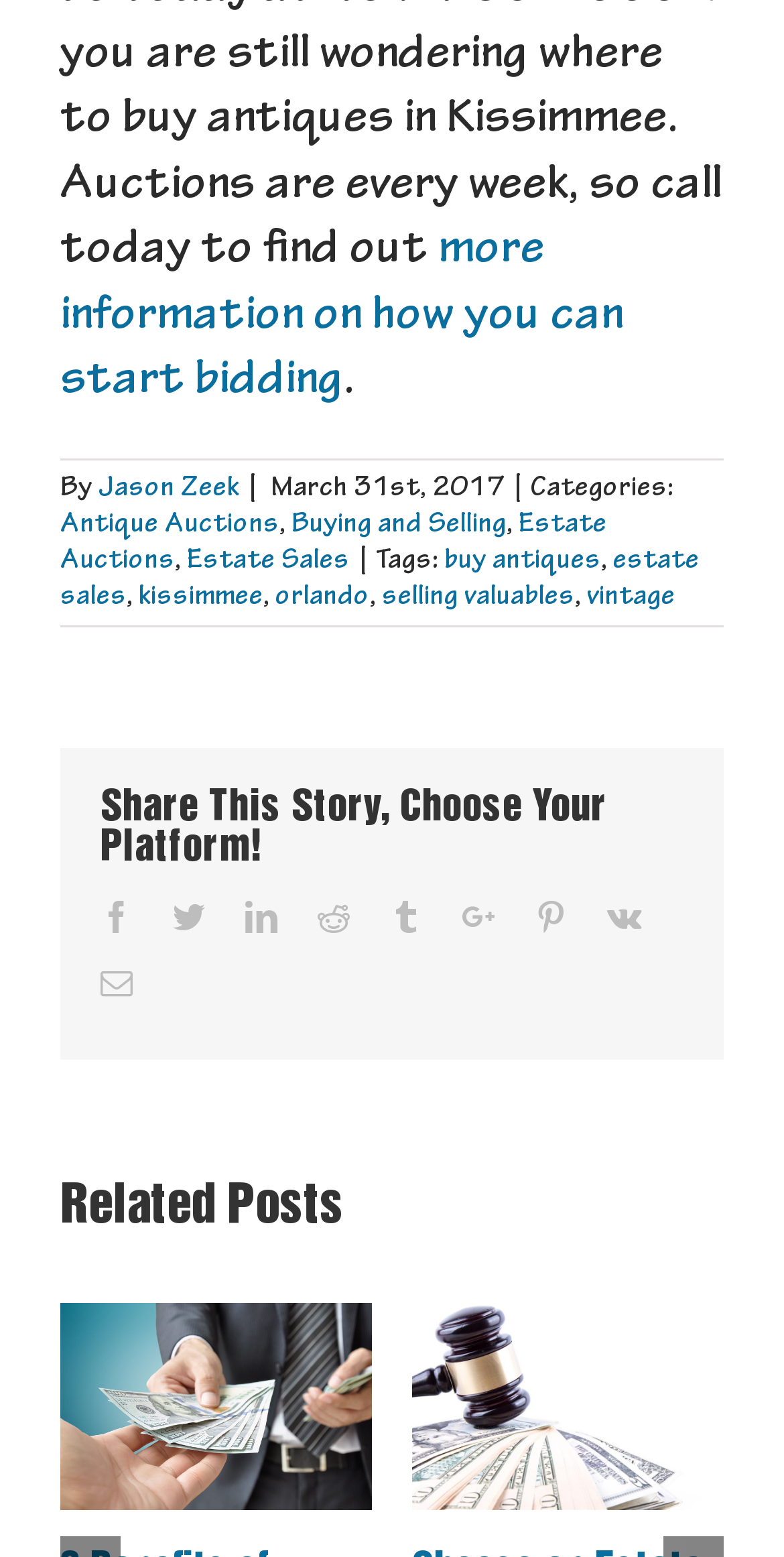For the following element description, predict the bounding box coordinates in the format (top-left x, top-left y, bottom-right x, bottom-right y). All values should be floating point numbers between 0 and 1. Description: Buying and Selling

[0.372, 0.328, 0.646, 0.346]